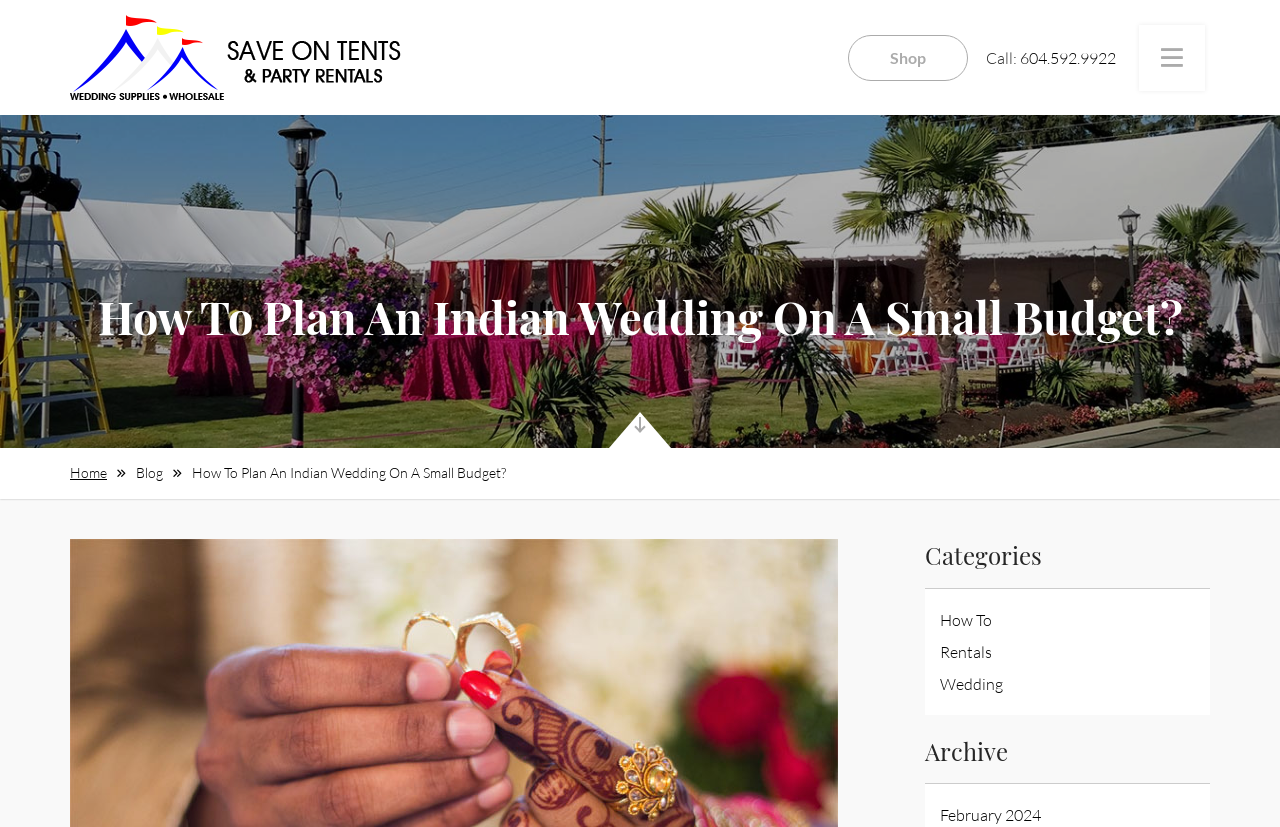What is the phone number to call?
Please provide a comprehensive answer based on the contents of the image.

I found the phone number by looking at the top-right corner of the webpage, where it says 'Call:' followed by the phone number '604.592.9922'.